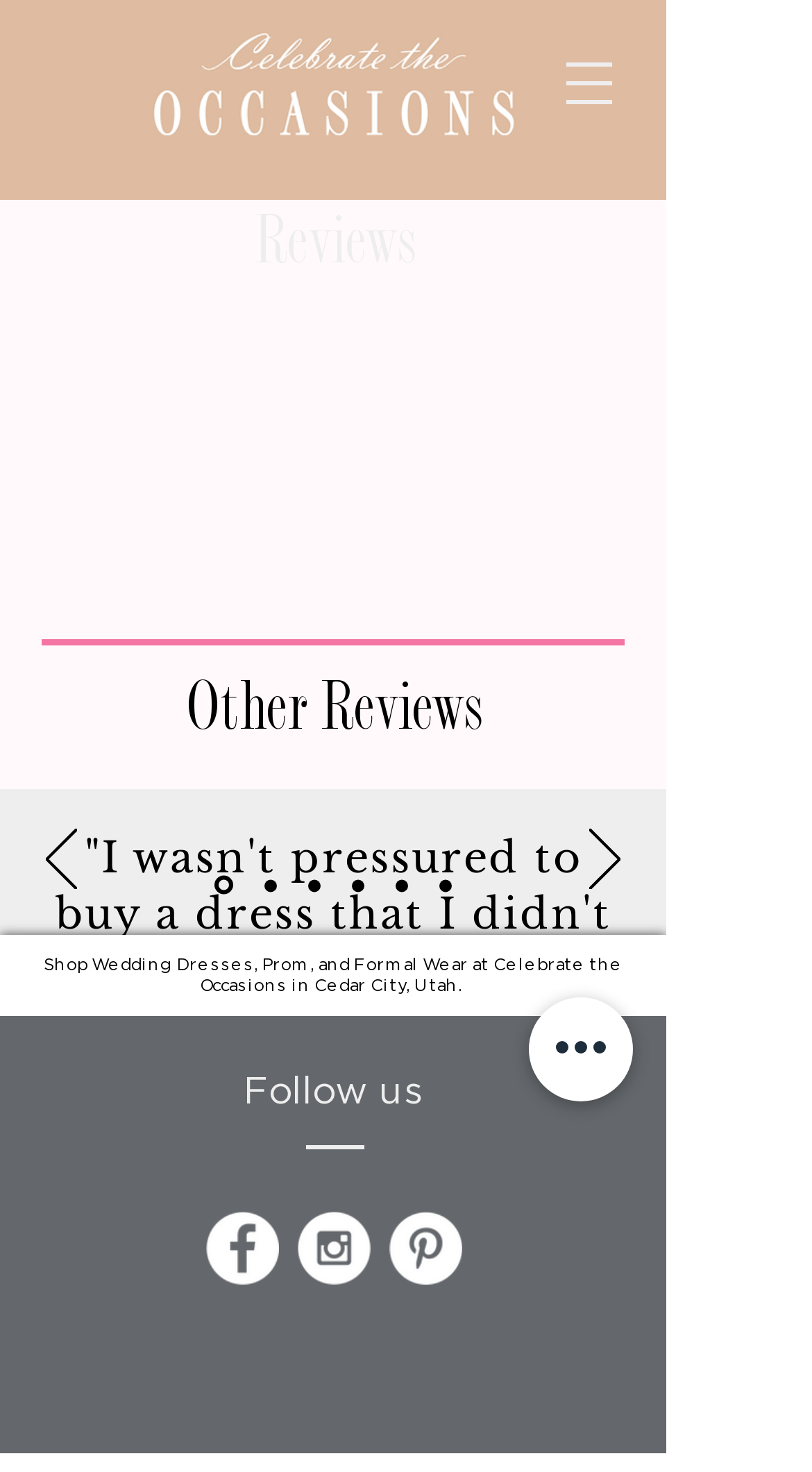Please provide the bounding box coordinates for the element that needs to be clicked to perform the instruction: "View next slide". The coordinates must consist of four float numbers between 0 and 1, formatted as [left, top, right, bottom].

[0.726, 0.563, 0.764, 0.608]